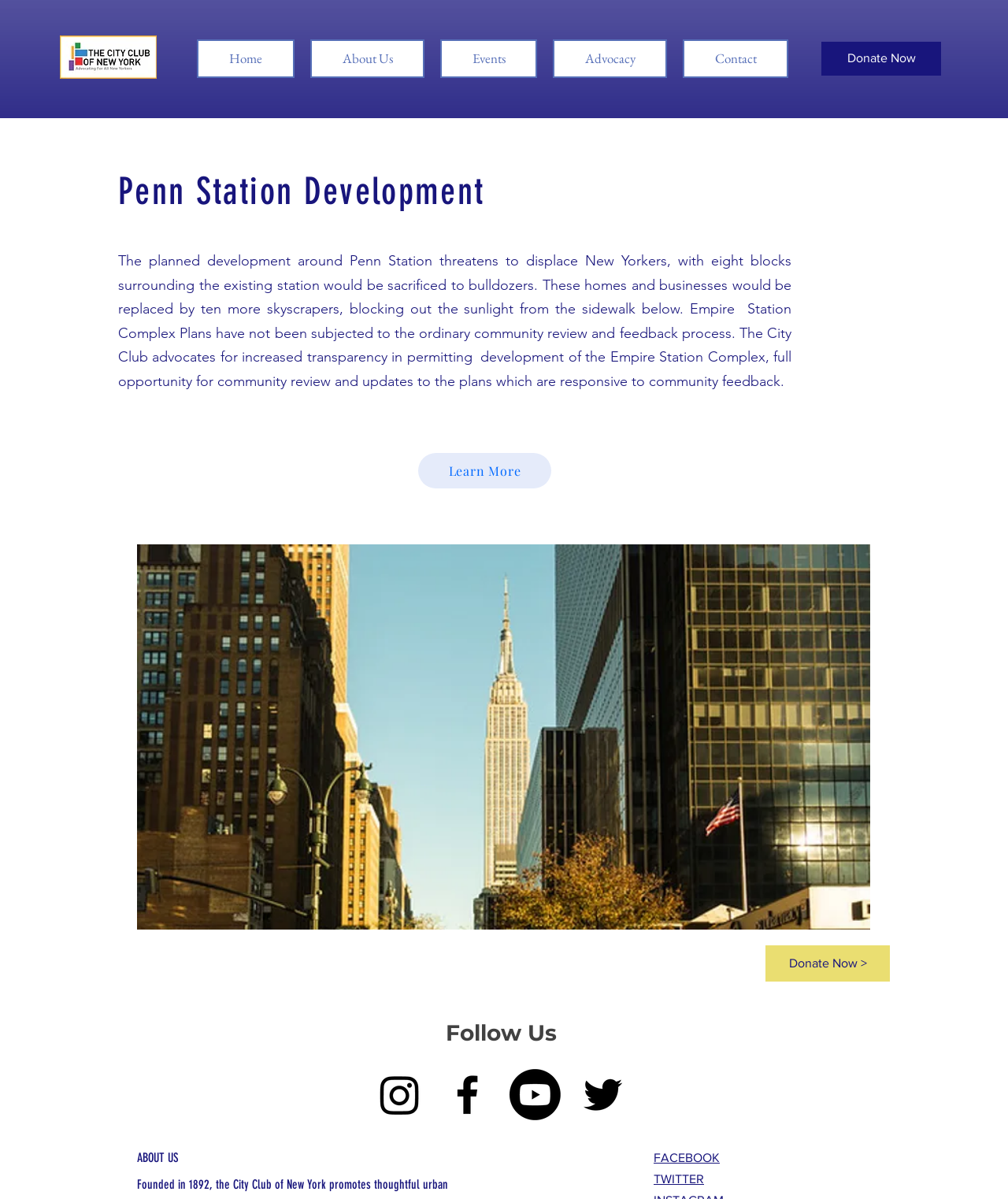What is the text of the webpage's headline?

Penn Station Development